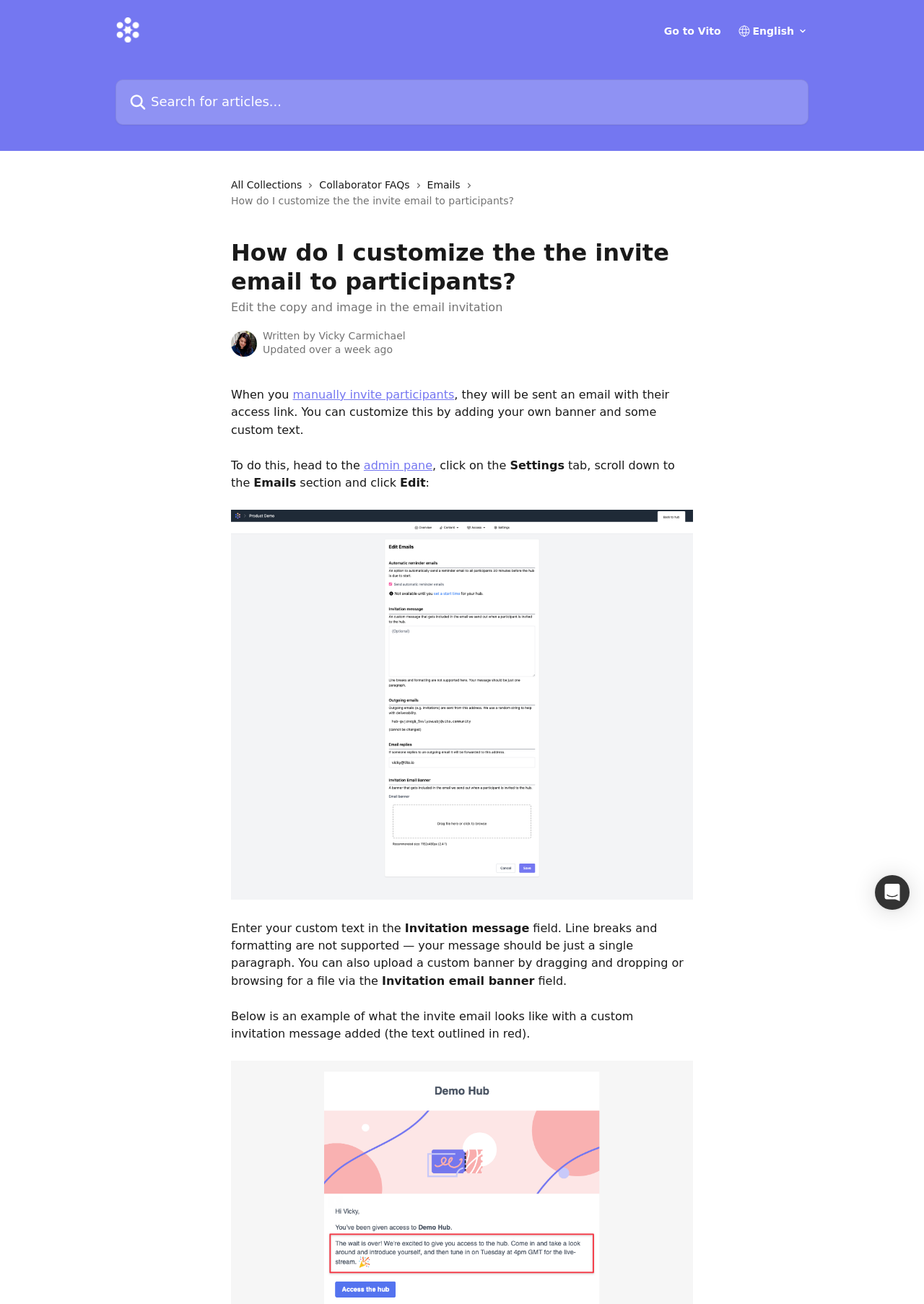What is the topic of this help article?
Provide a concise answer using a single word or phrase based on the image.

Customizing invite email